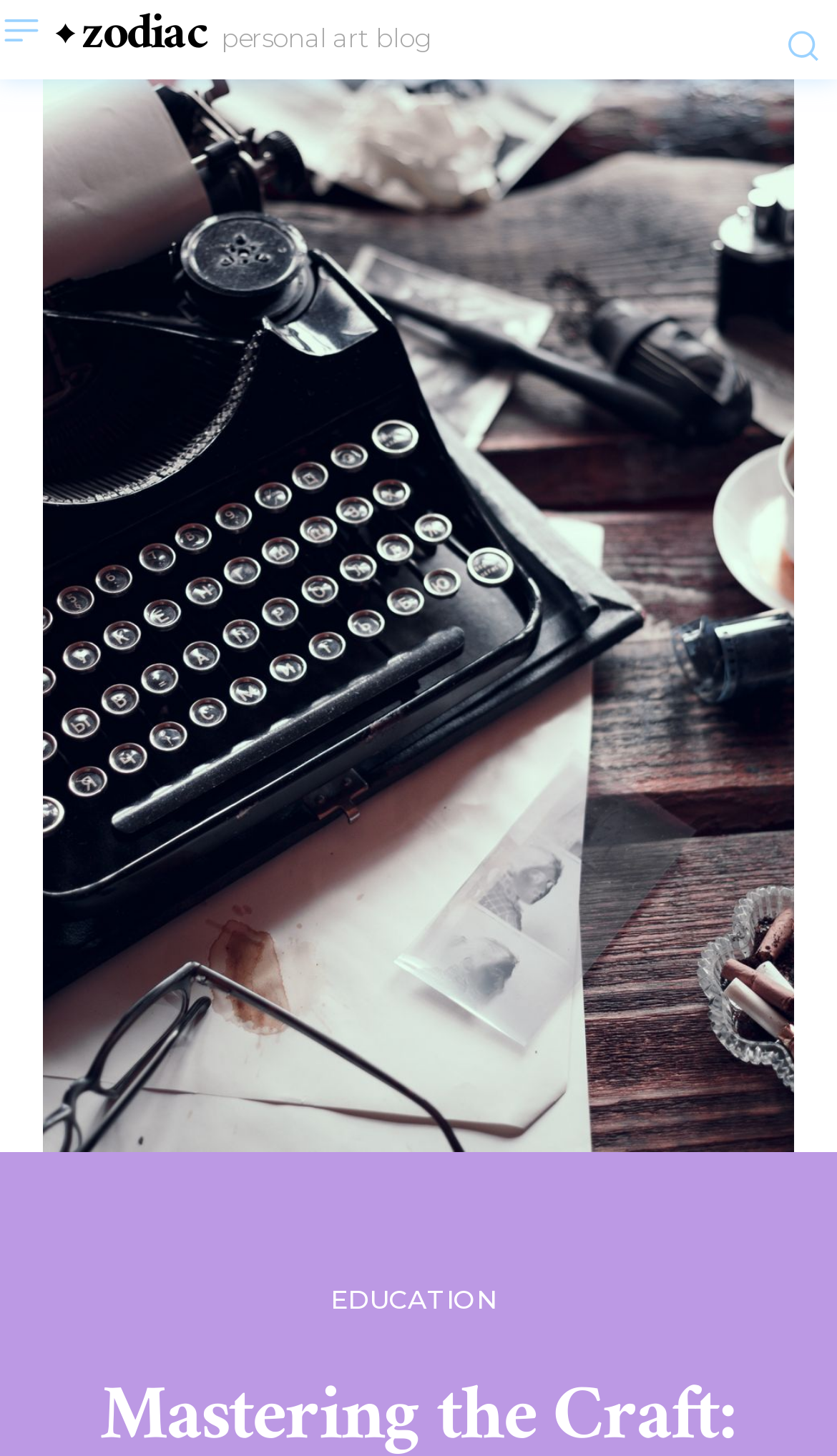From the element description: "zodiacpersonal art blog", extract the bounding box coordinates of the UI element. The coordinates should be expressed as four float numbers between 0 and 1, in the order [left, top, right, bottom].

[0.059, 0.007, 0.515, 0.049]